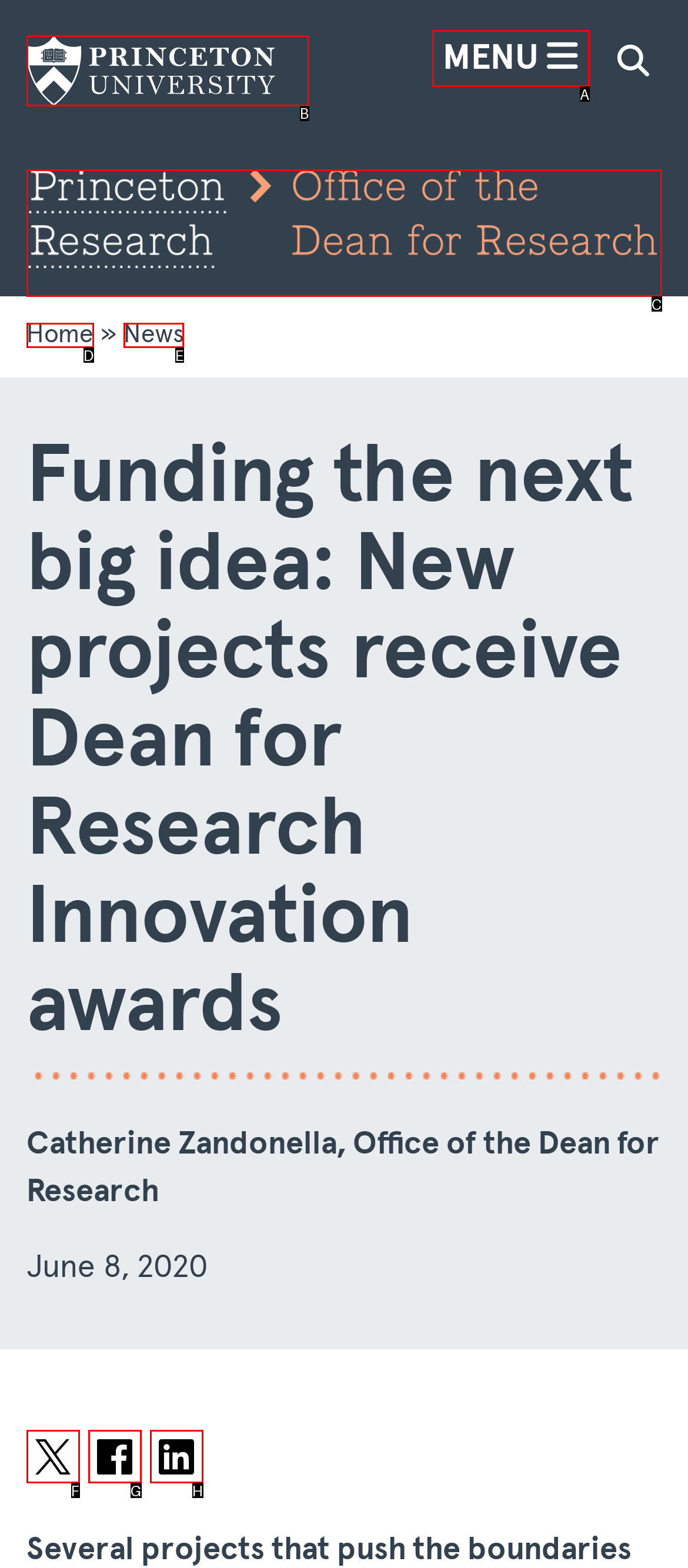Identify the letter of the UI element that corresponds to: title="Princeton University"
Respond with the letter of the option directly.

B